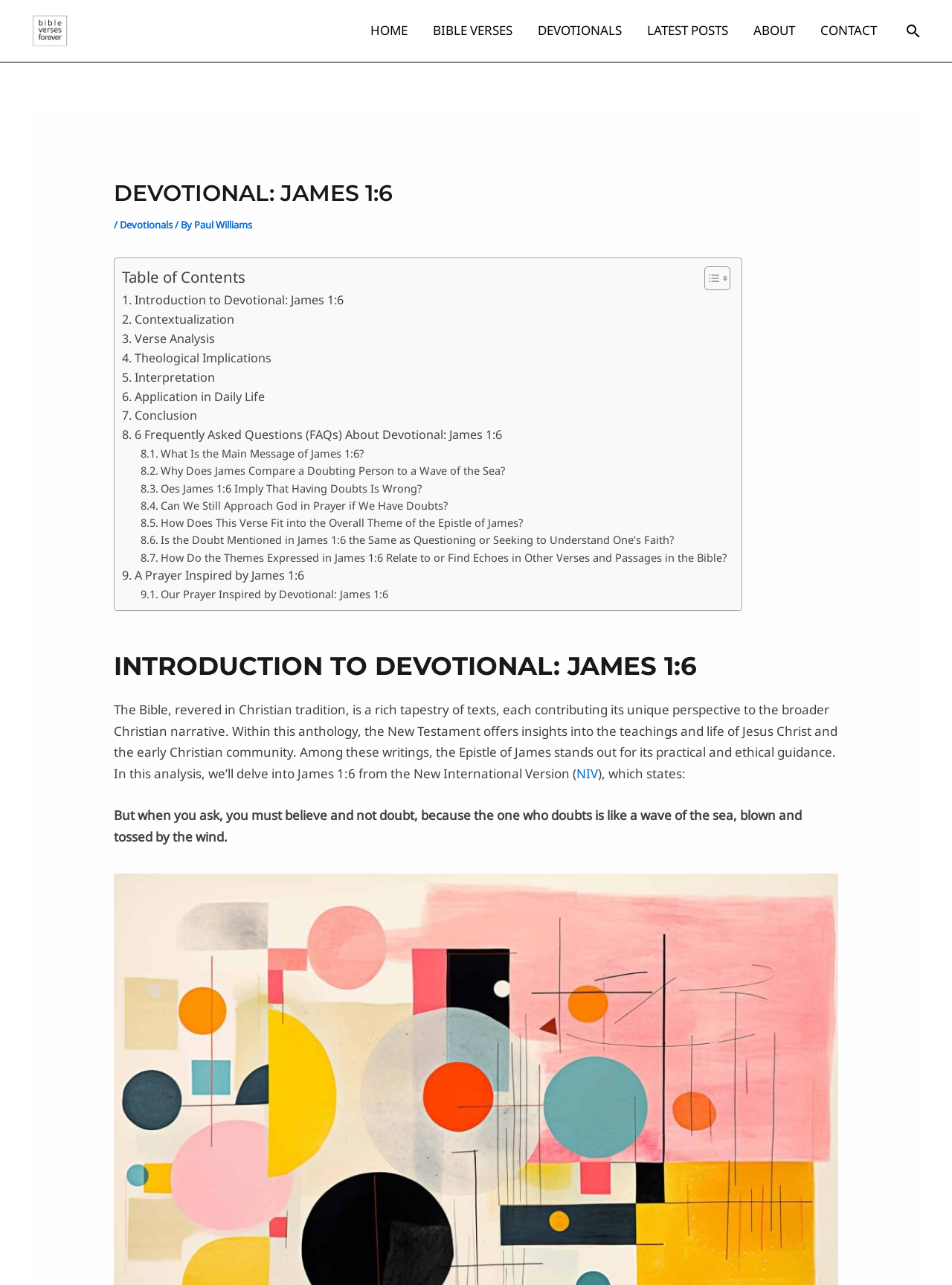Determine the bounding box coordinates of the clickable region to execute the instruction: "Search using the search icon link". The coordinates should be four float numbers between 0 and 1, denoted as [left, top, right, bottom].

[0.95, 0.017, 0.969, 0.031]